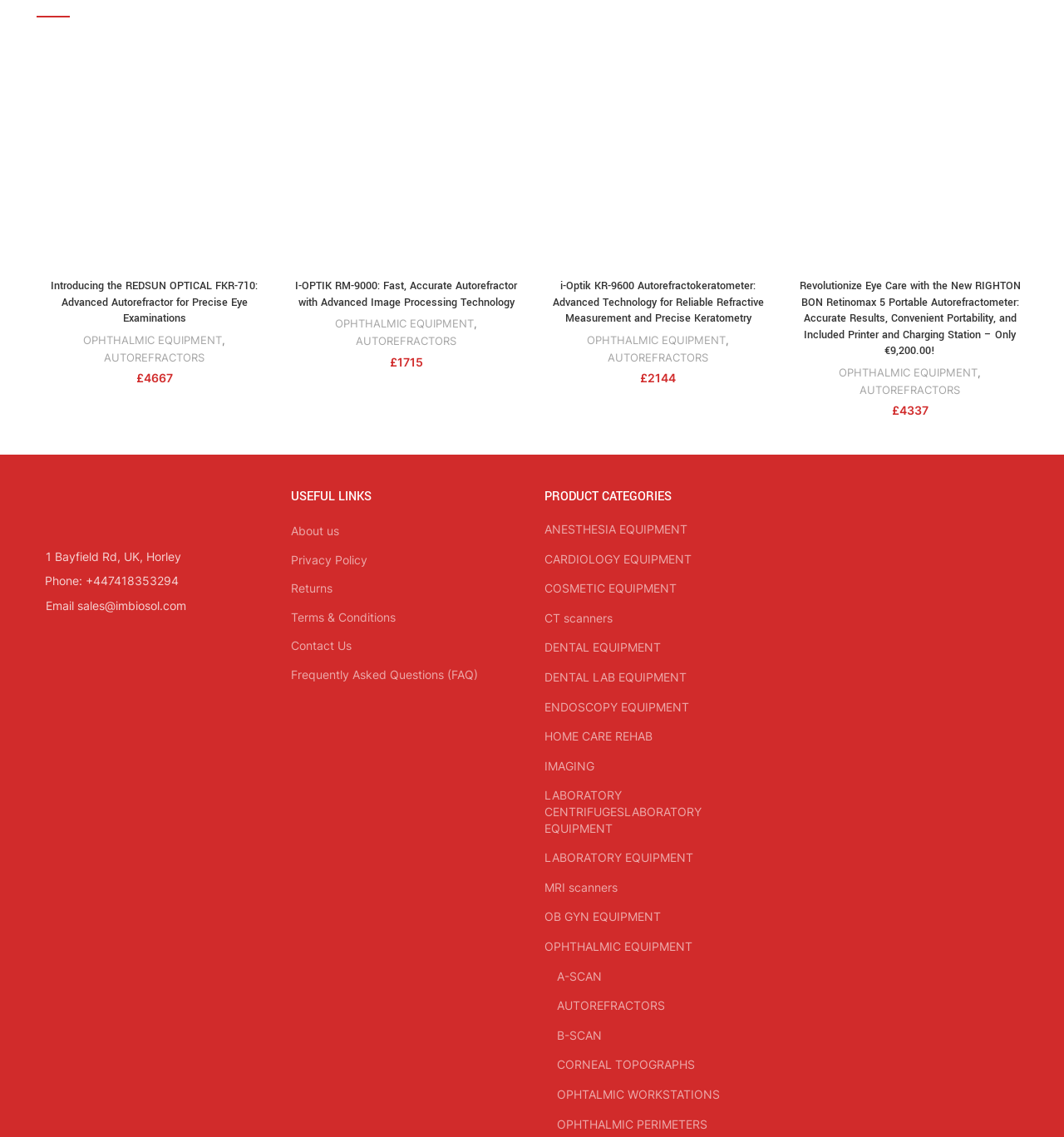What categories of products are listed on the webpage?
Answer the question based on the image using a single word or a brief phrase.

Medical equipment categories